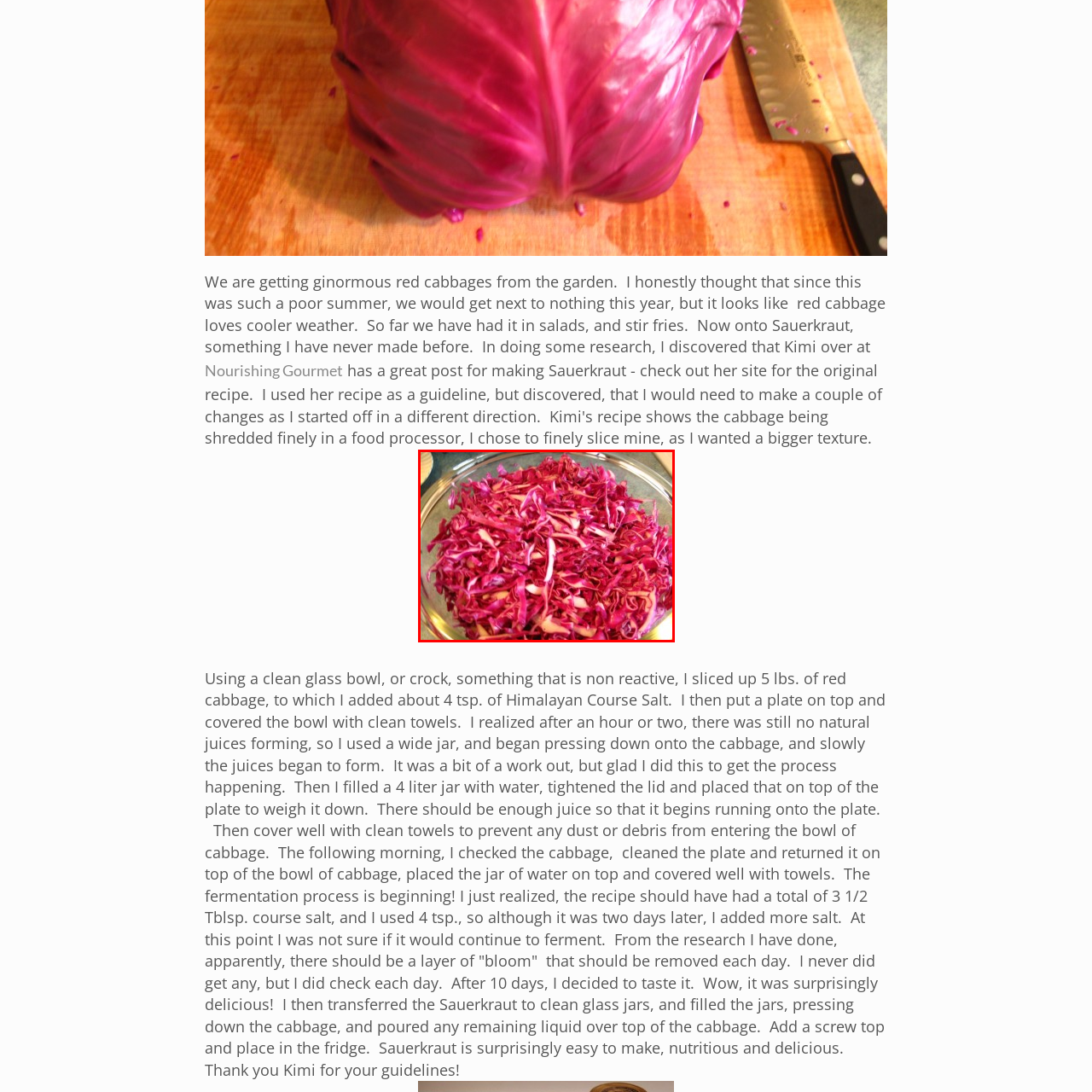Offer a thorough and descriptive summary of the image captured in the red bounding box.

The image showcases a vibrant bowl filled with freshly sliced red cabbage, featuring its rich purple-red hue and crisp texture. This preparation is part of a home fermentation process, as noted in a nearby text discussing the unexpected yield of red cabbage from a garden despite a poor summer. The author shares their journey into making sauerkraut for the first time, highlighting the steps they've taken, including the use of Himalayan coarse salt and pressing down the cabbage to extract natural juices. This visual captures the essence of home cooking and the joy of experimenting with fresh produce, inviting the viewer to appreciate both the beauty of the ingredients and the culinary project it represents.